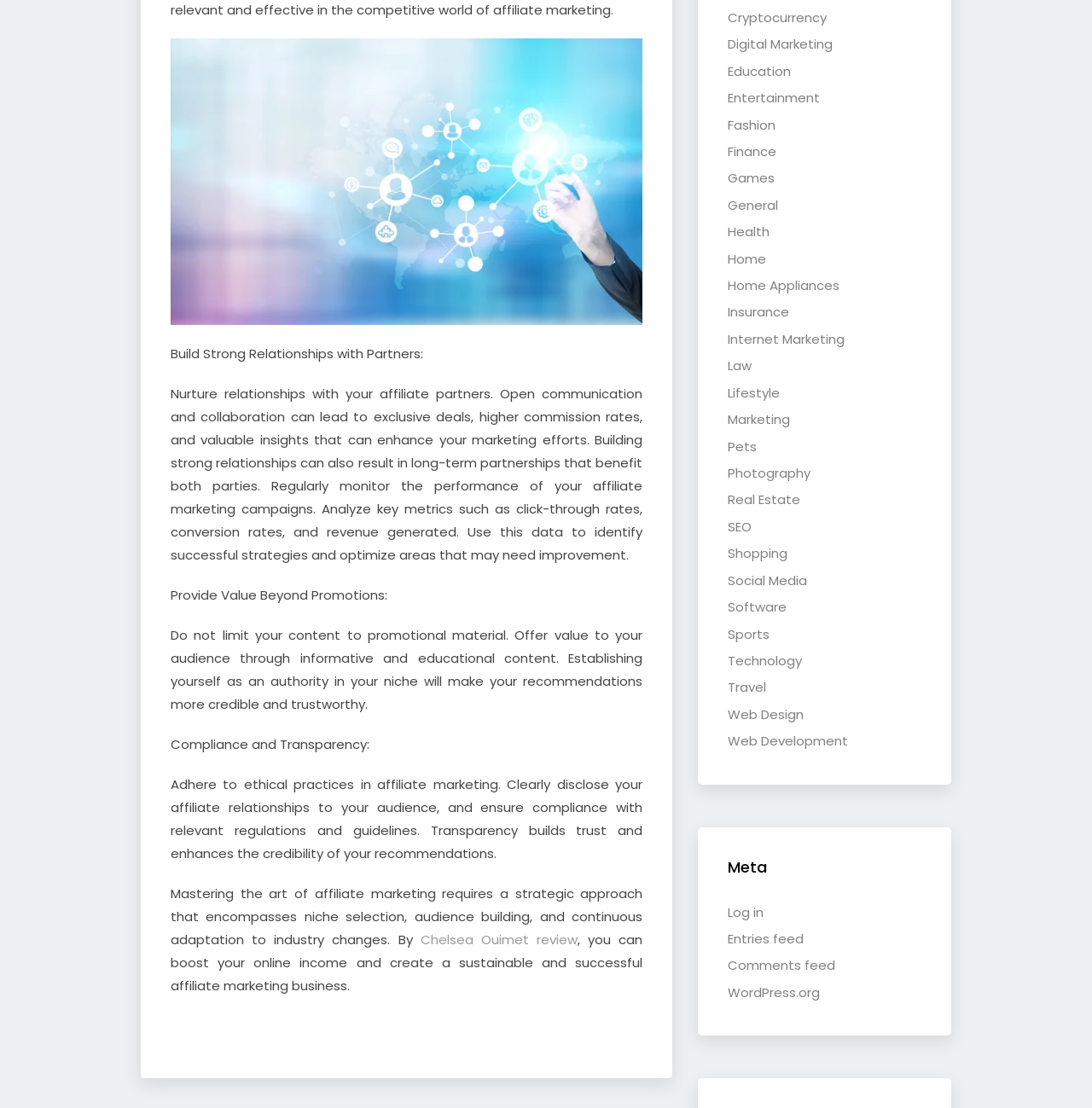Please give a succinct answer using a single word or phrase:
What categories of topics are available on the webpage?

Multiple categories